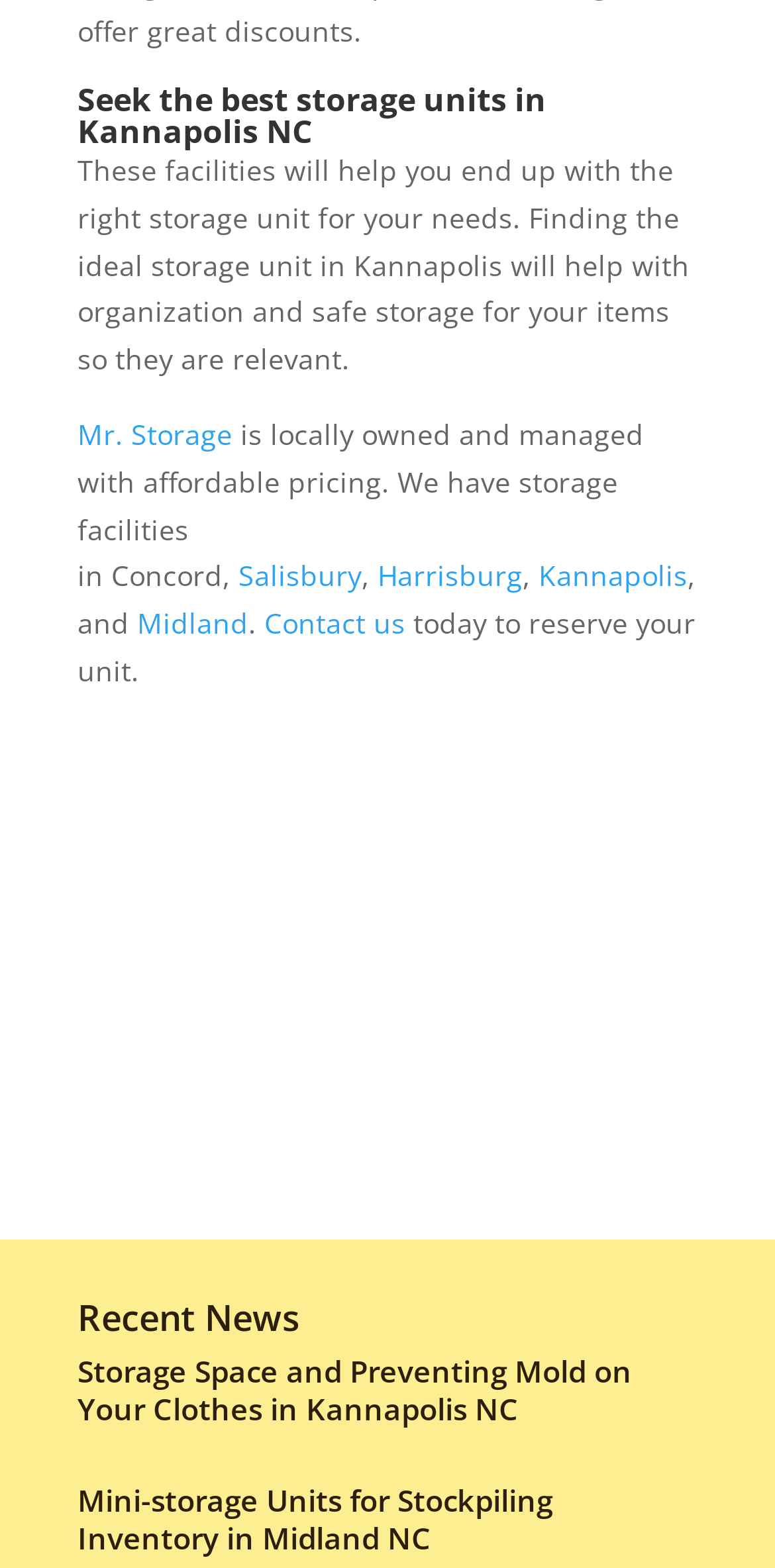Please identify the bounding box coordinates of the element on the webpage that should be clicked to follow this instruction: "Explore 'Mini-storage Units for Stockpiling Inventory in Midland NC'". The bounding box coordinates should be given as four float numbers between 0 and 1, formatted as [left, top, right, bottom].

[0.1, 0.944, 0.713, 0.993]